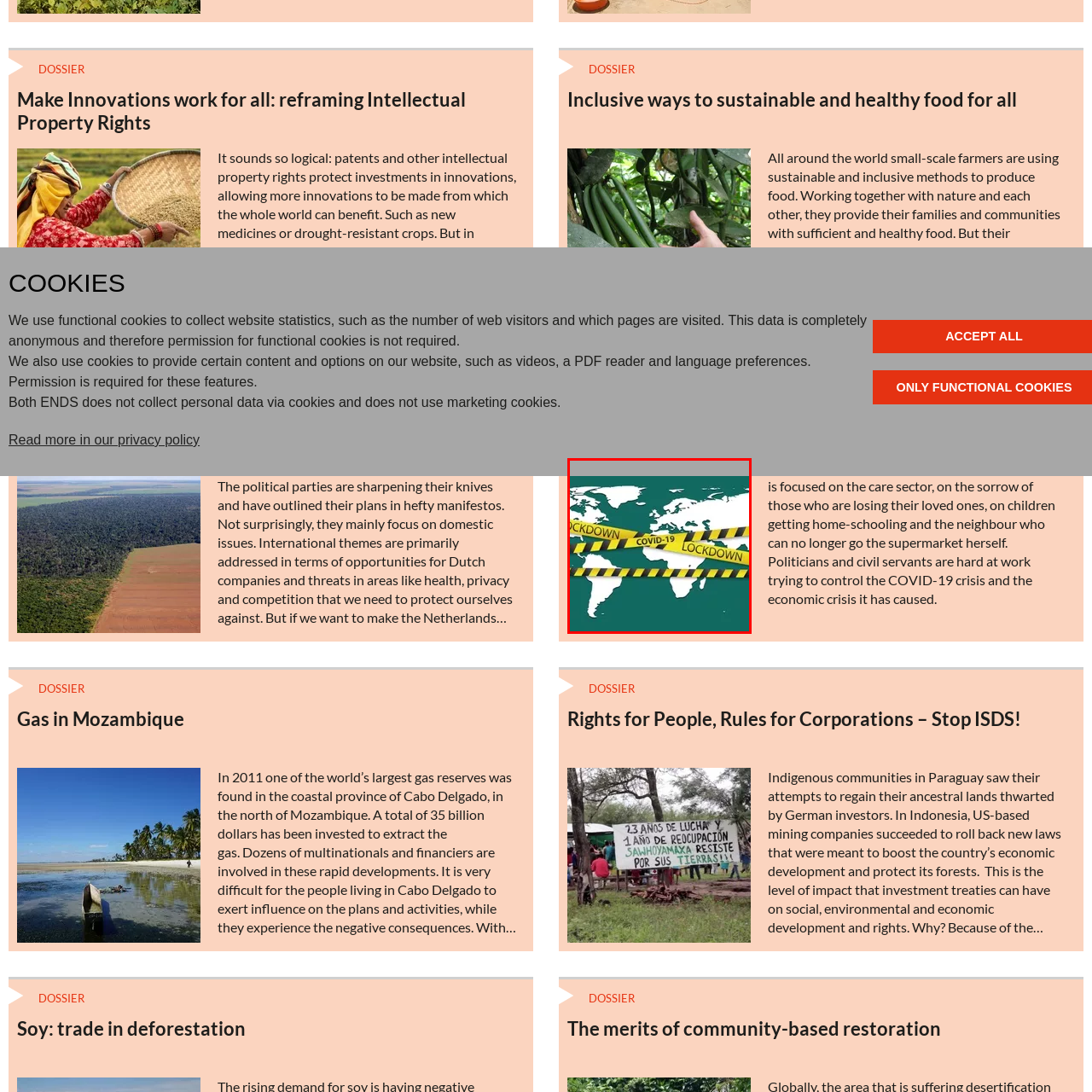What is the main theme of the illustration?
Examine the content inside the red bounding box and give a comprehensive answer to the question.

The caption states that the image depicts a stylized map of the world, visually emphasizing the global impact of the COVID-19 pandemic, highlighting the interconnected nature of the crisis and the worldwide response to ensure public health and safety.